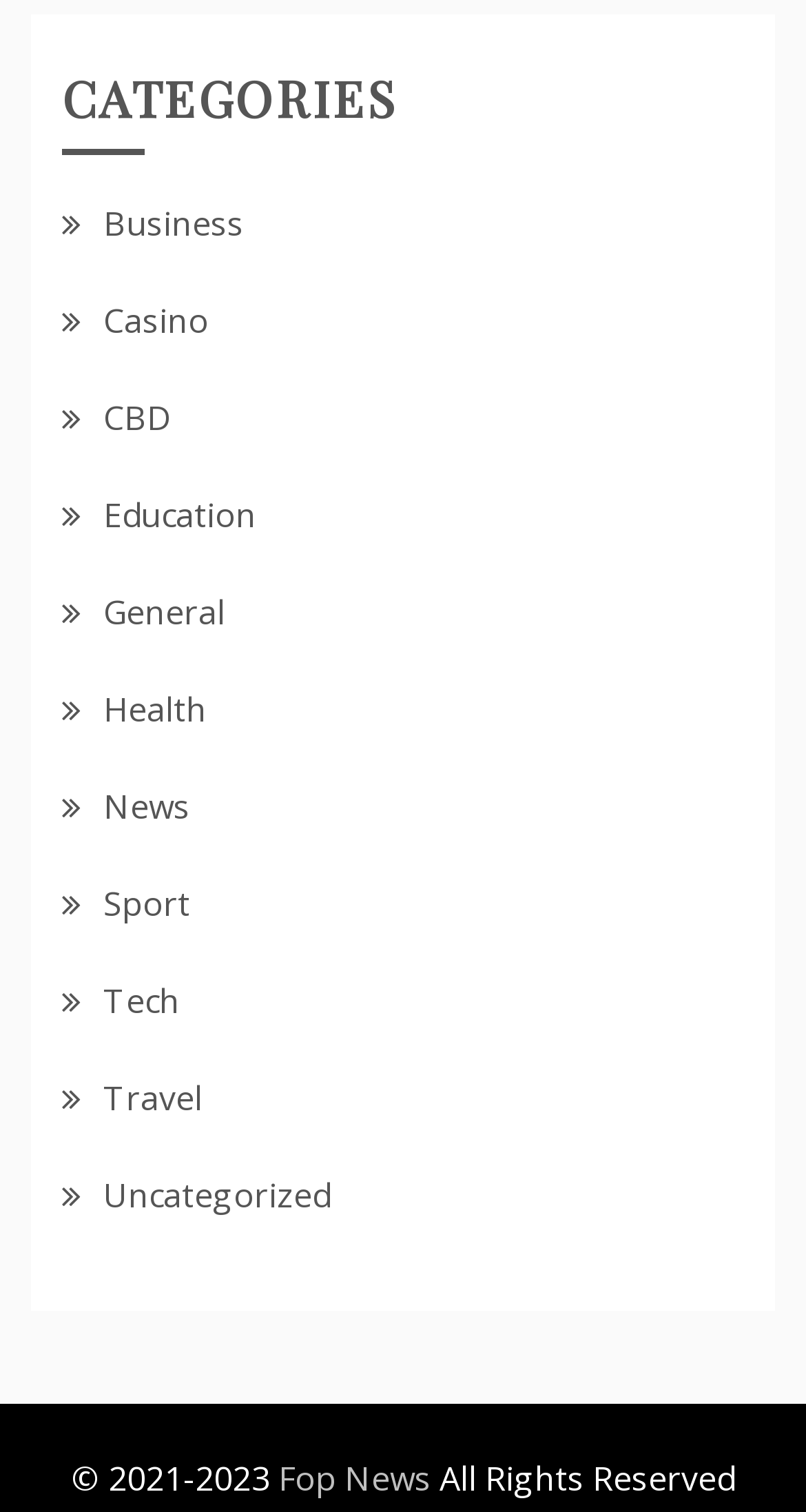Can you specify the bounding box coordinates for the region that should be clicked to fulfill this instruction: "Browse Tech".

[0.128, 0.647, 0.223, 0.677]